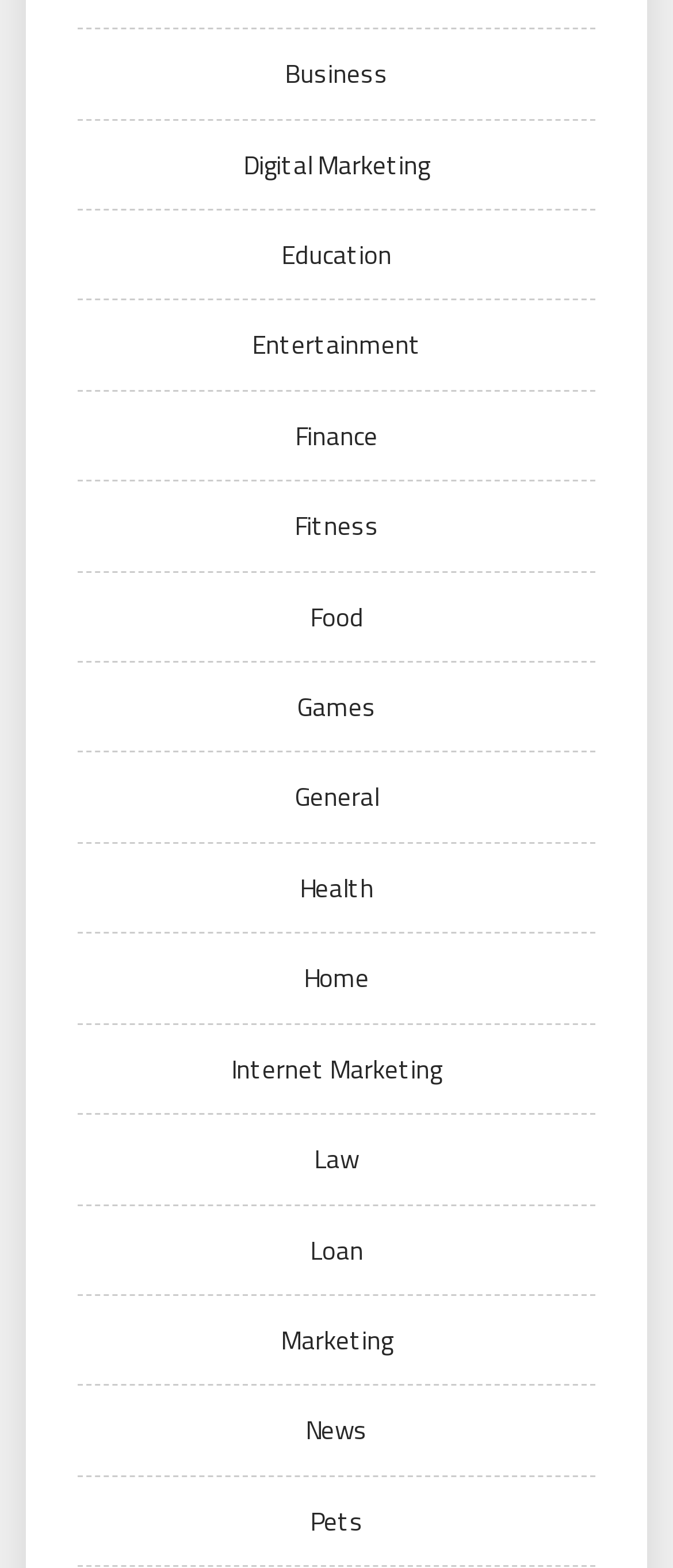From the webpage screenshot, predict the bounding box of the UI element that matches this description: "Internet Marketing".

[0.344, 0.669, 0.656, 0.694]